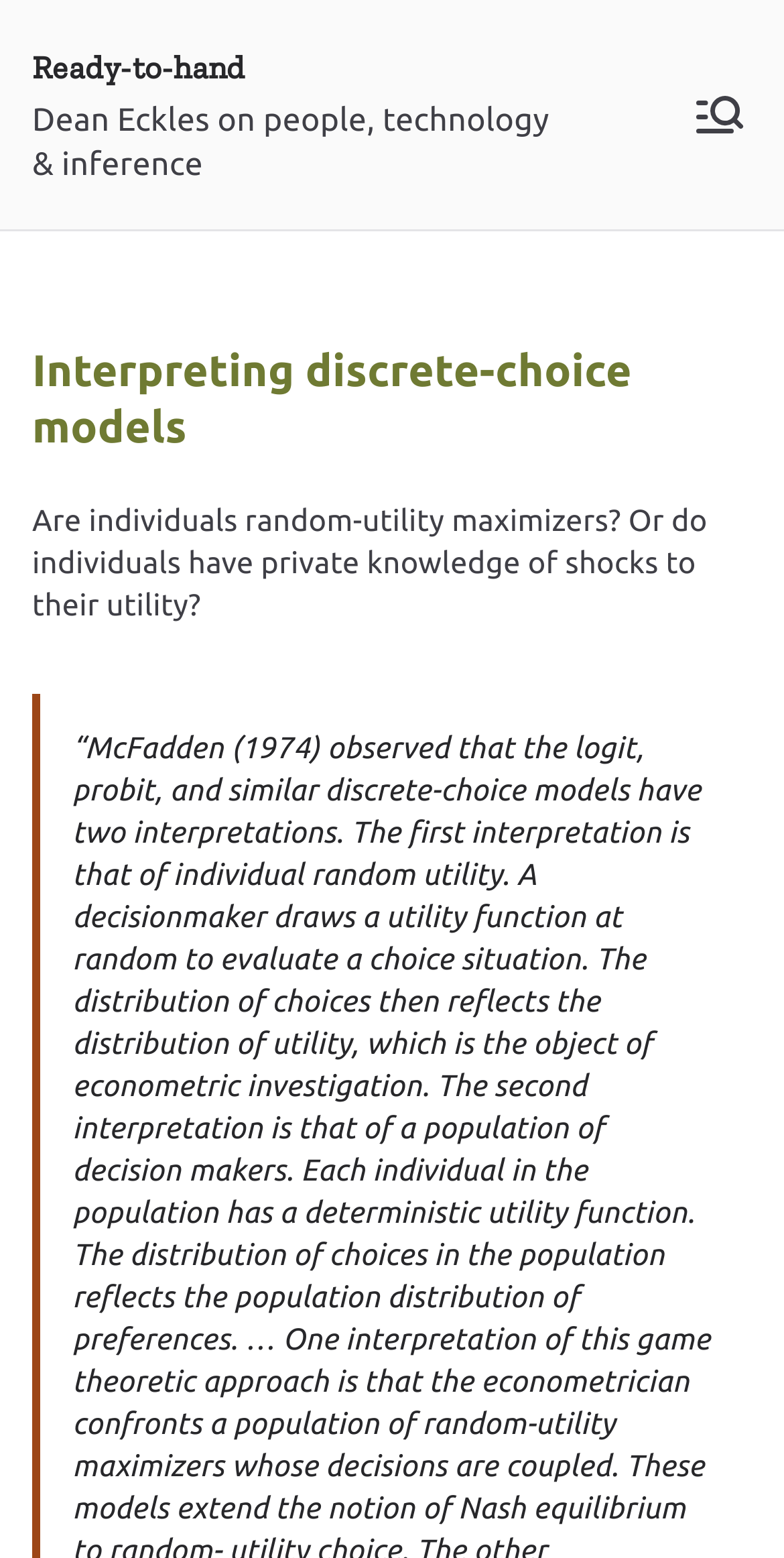Please answer the following question using a single word or phrase: 
What is the purpose of the button at the top right?

Primary Menu